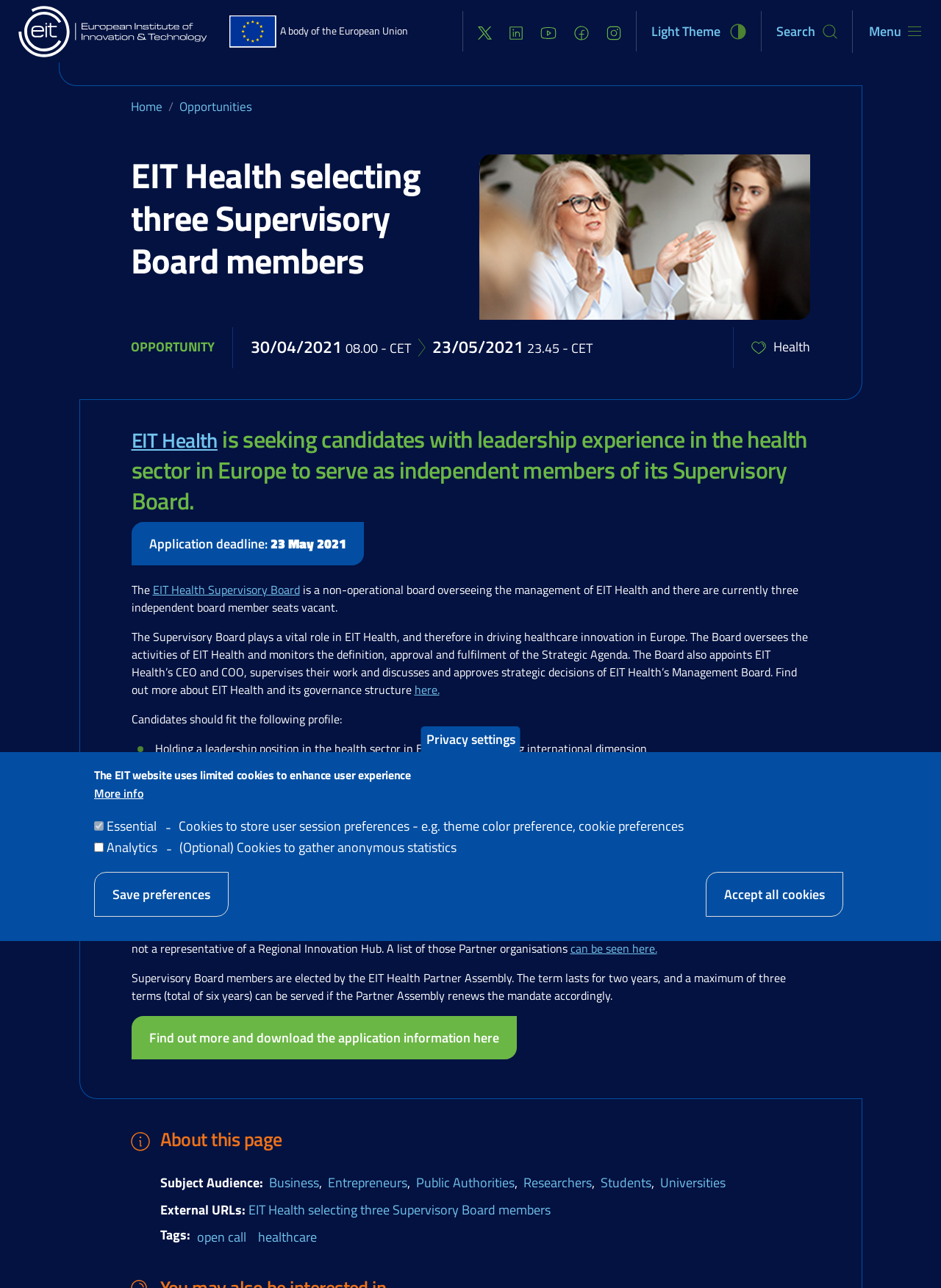Extract the bounding box coordinates for the described element: "Application deadline: 23 May 2021". The coordinates should be represented as four float numbers between 0 and 1: [left, top, right, bottom].

[0.139, 0.405, 0.386, 0.439]